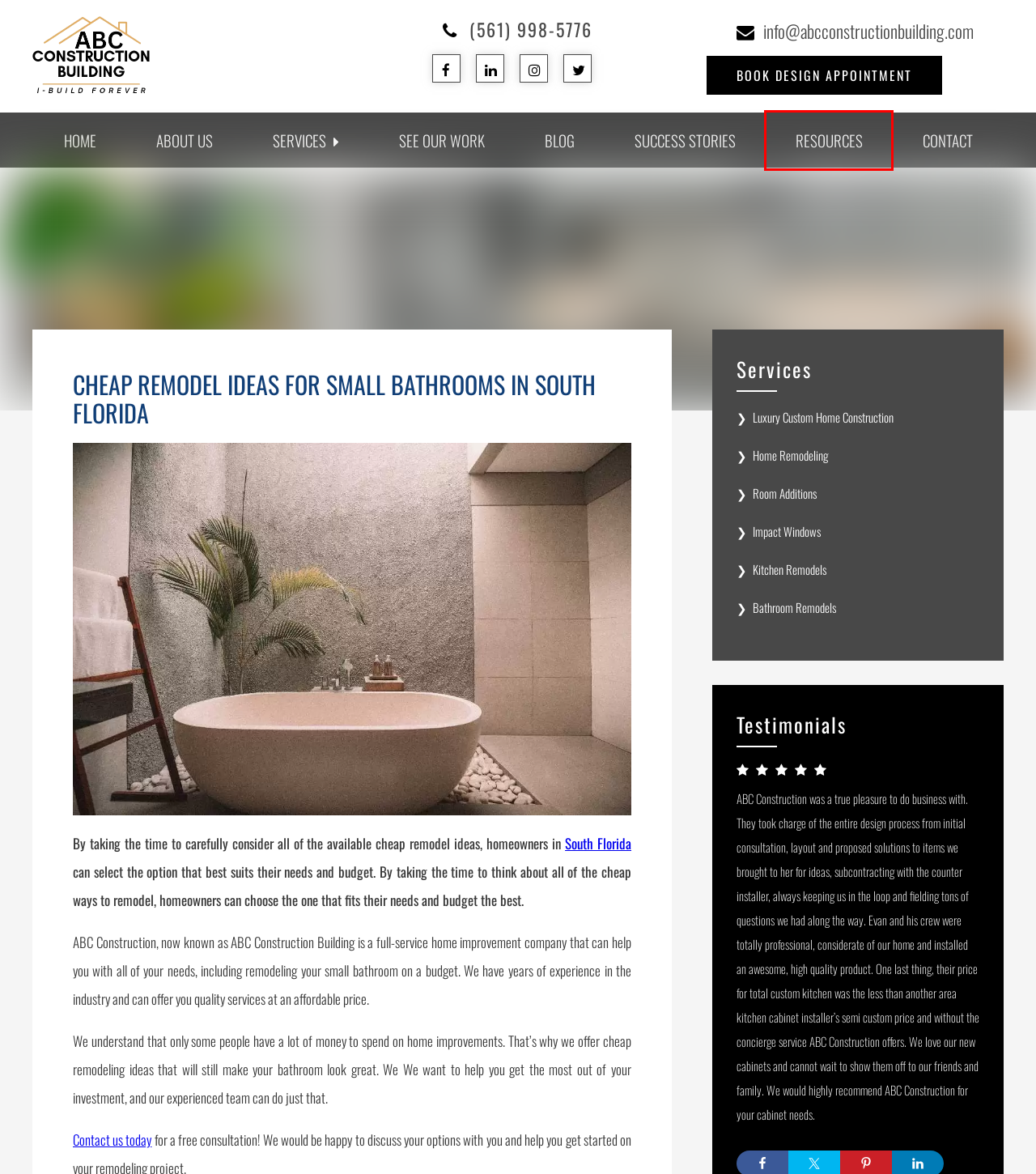Given a webpage screenshot featuring a red rectangle around a UI element, please determine the best description for the new webpage that appears after the element within the bounding box is clicked. The options are:
A. Contact ABC Construction for FREE Quote!
B. Luxury Custom Home Construction - ABC Construction
C. Bathroom Remodeling - Boca Raton - ABC Construction
D. Blog - ABC ConstructionHome, Kitchen & Bathroom Improvement - Remodeling
E. Impact Windows - ABC Construction
F. Kitchen Remodel Services Boca Raton - ABC Construction
G. Quality Kitchen & Bathroom Suppliers | ABC Construction
H. Testimonials Archive - ABC Construction

G